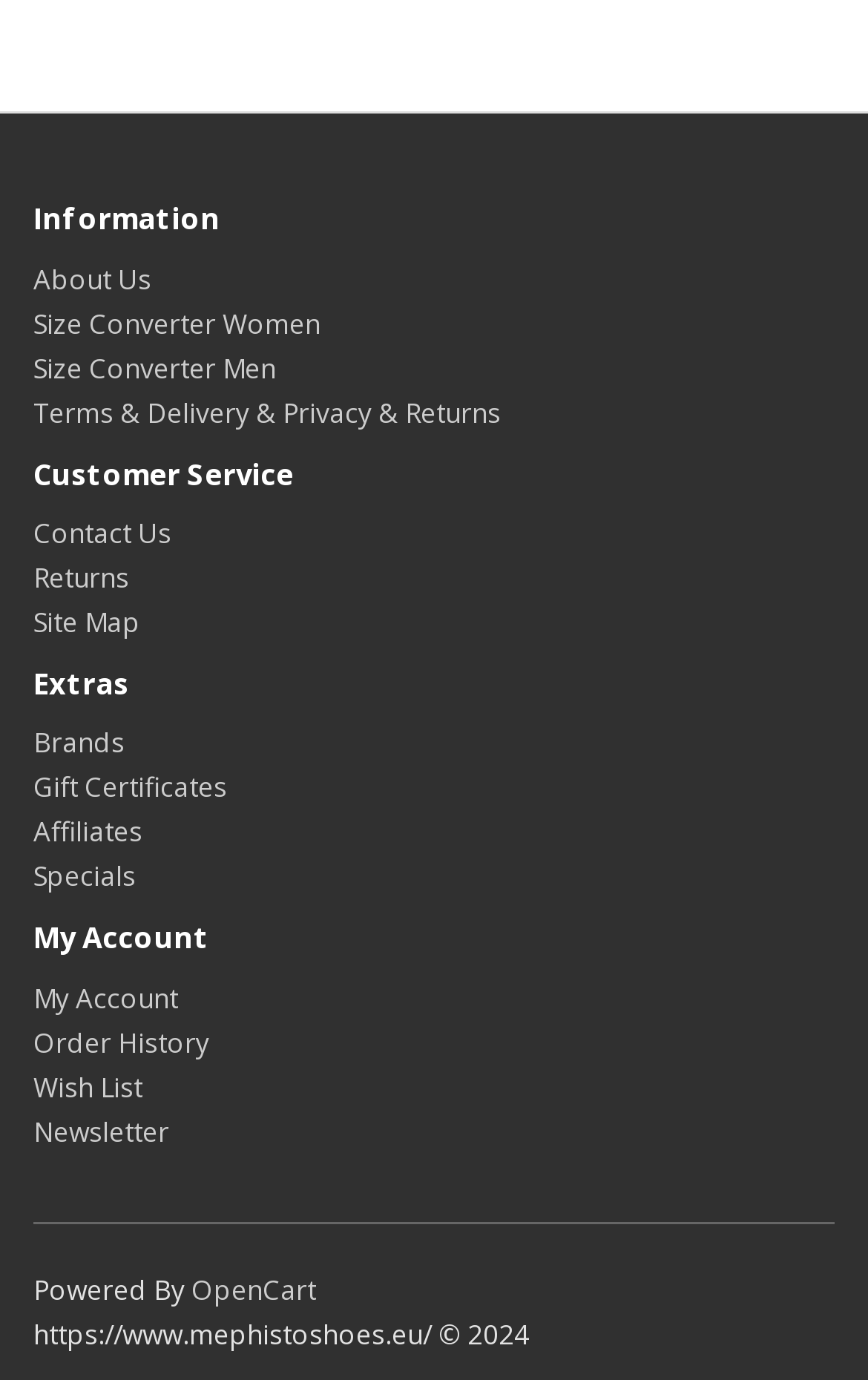What is the last link under 'Extras'? Analyze the screenshot and reply with just one word or a short phrase.

Specials